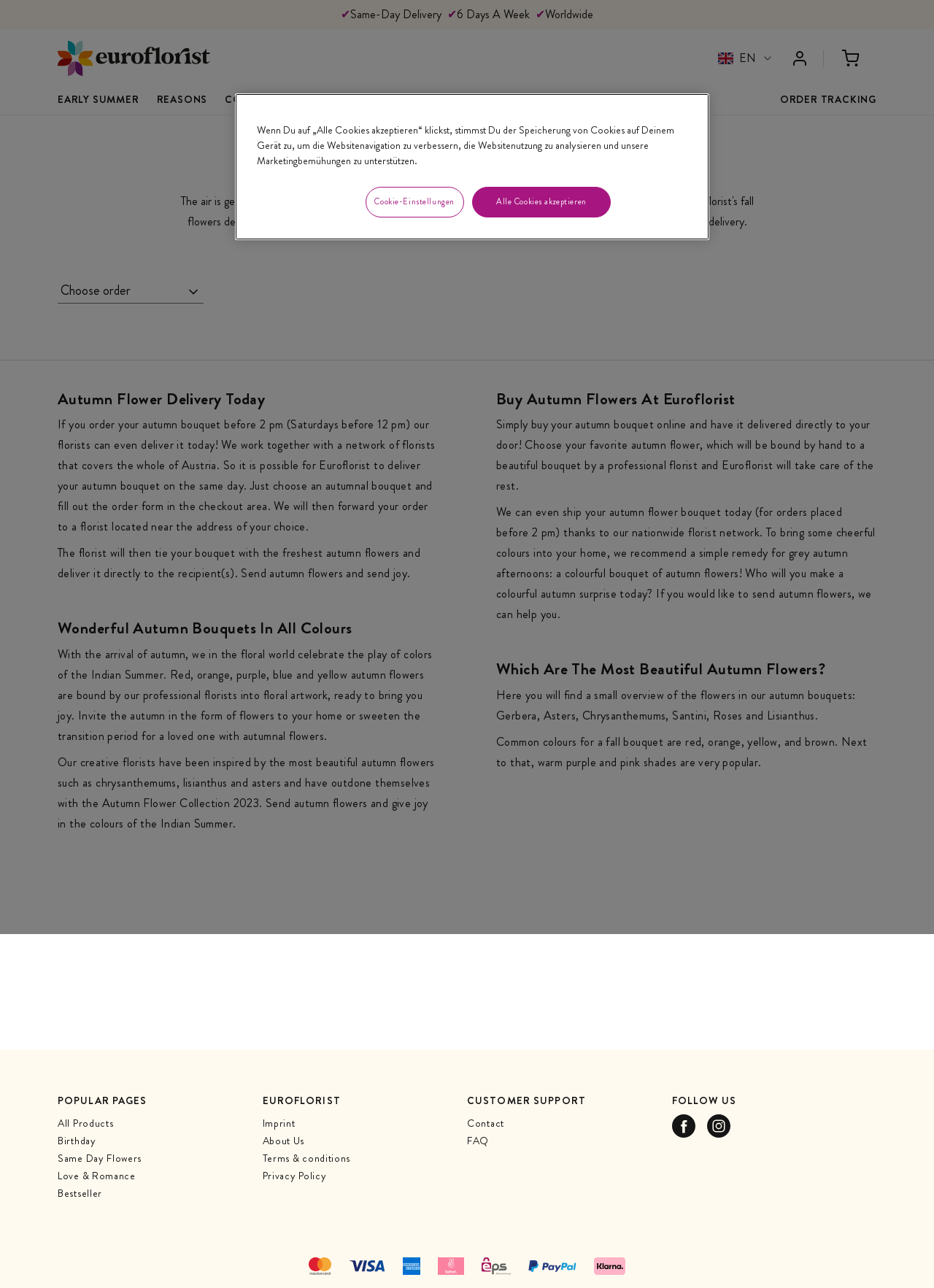Indicate the bounding box coordinates of the element that must be clicked to execute the instruction: "Click the 'Homepage' link". The coordinates should be given as four float numbers between 0 and 1, i.e., [left, top, right, bottom].

[0.062, 0.032, 0.225, 0.059]